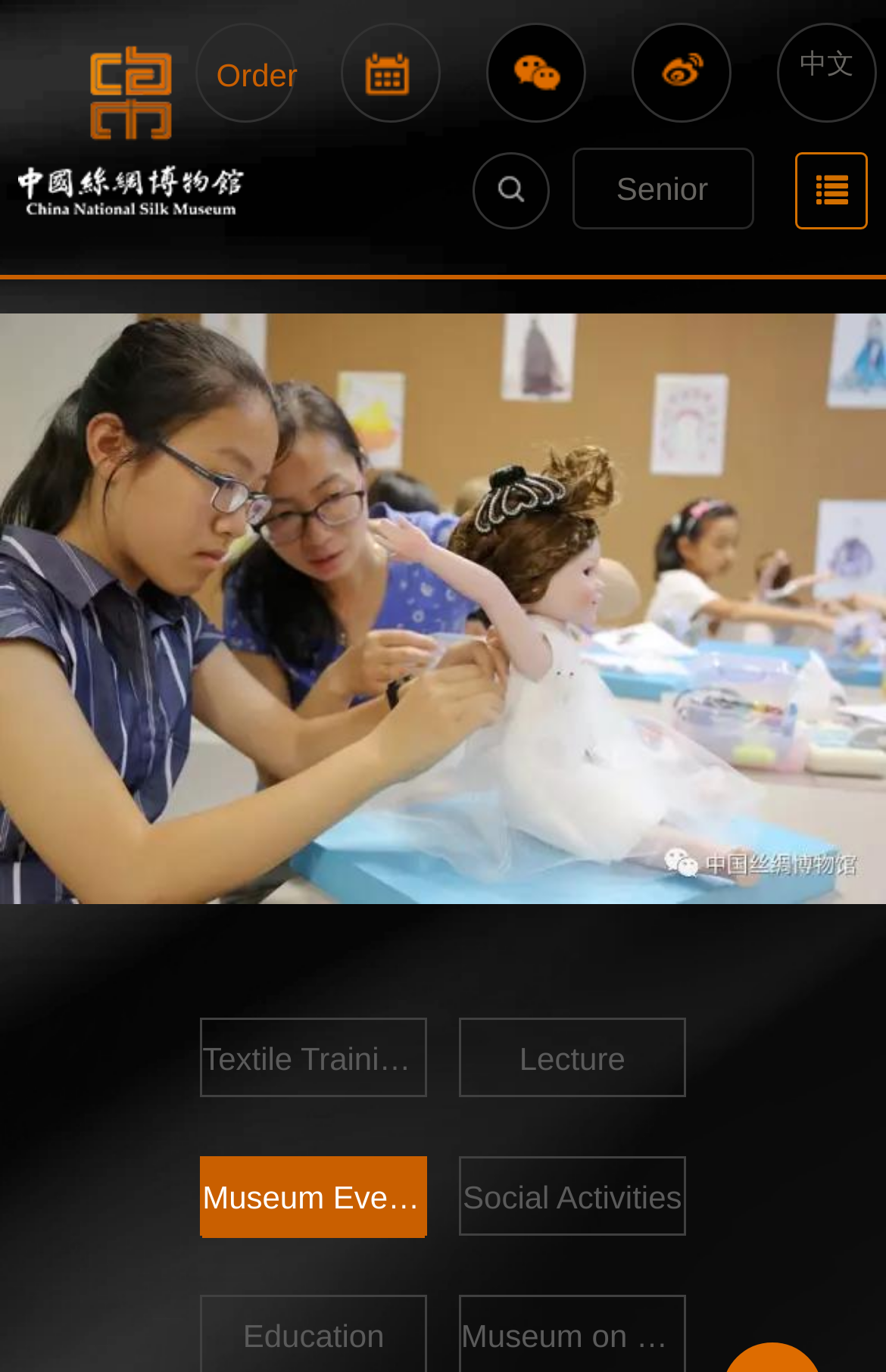Provide a brief response to the question below using a single word or phrase: 
What is the language of the link at the top right corner?

Chinese